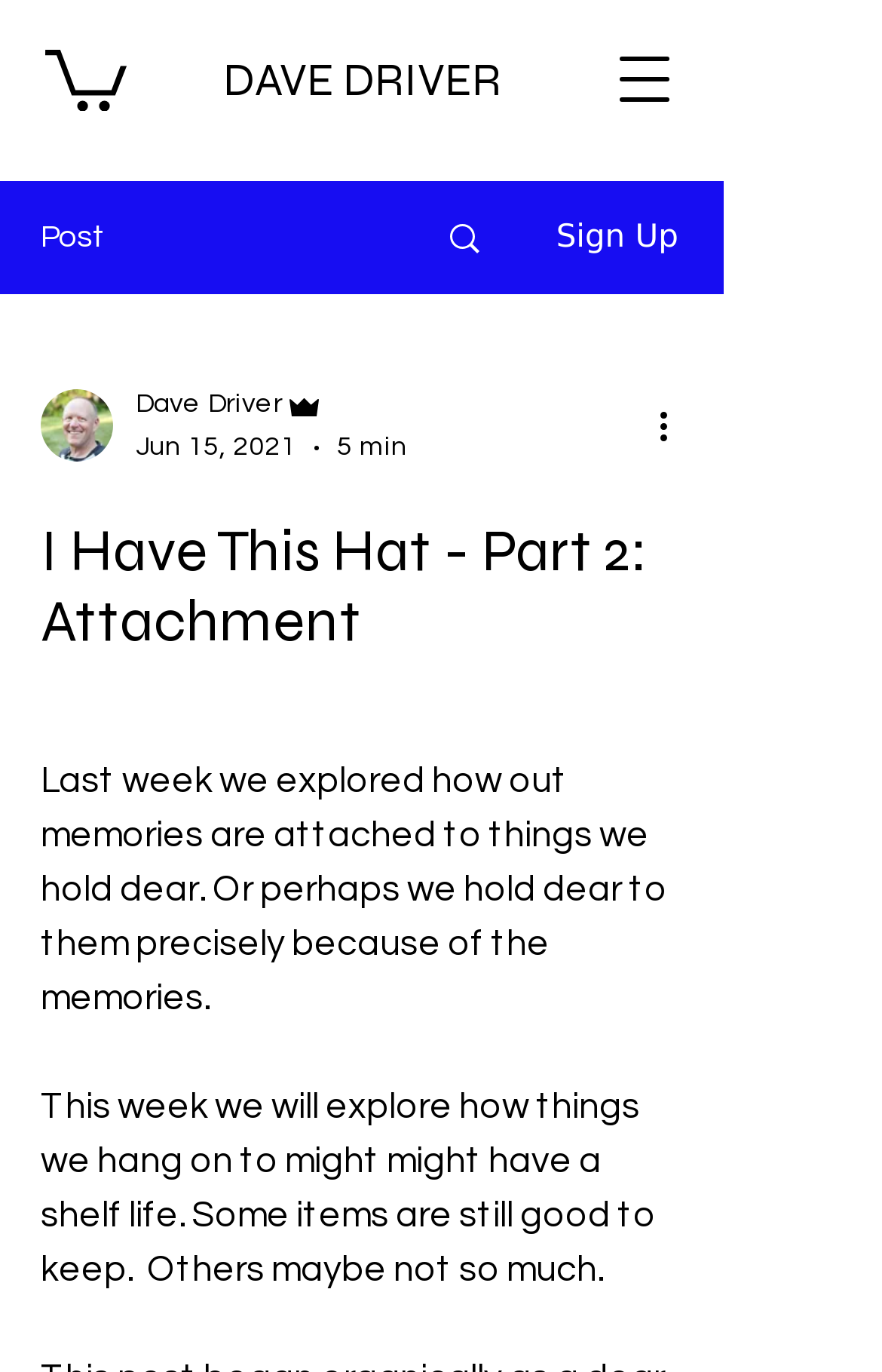What is the date of this post?
Using the image as a reference, answer the question with a short word or phrase.

Jun 15, 2021